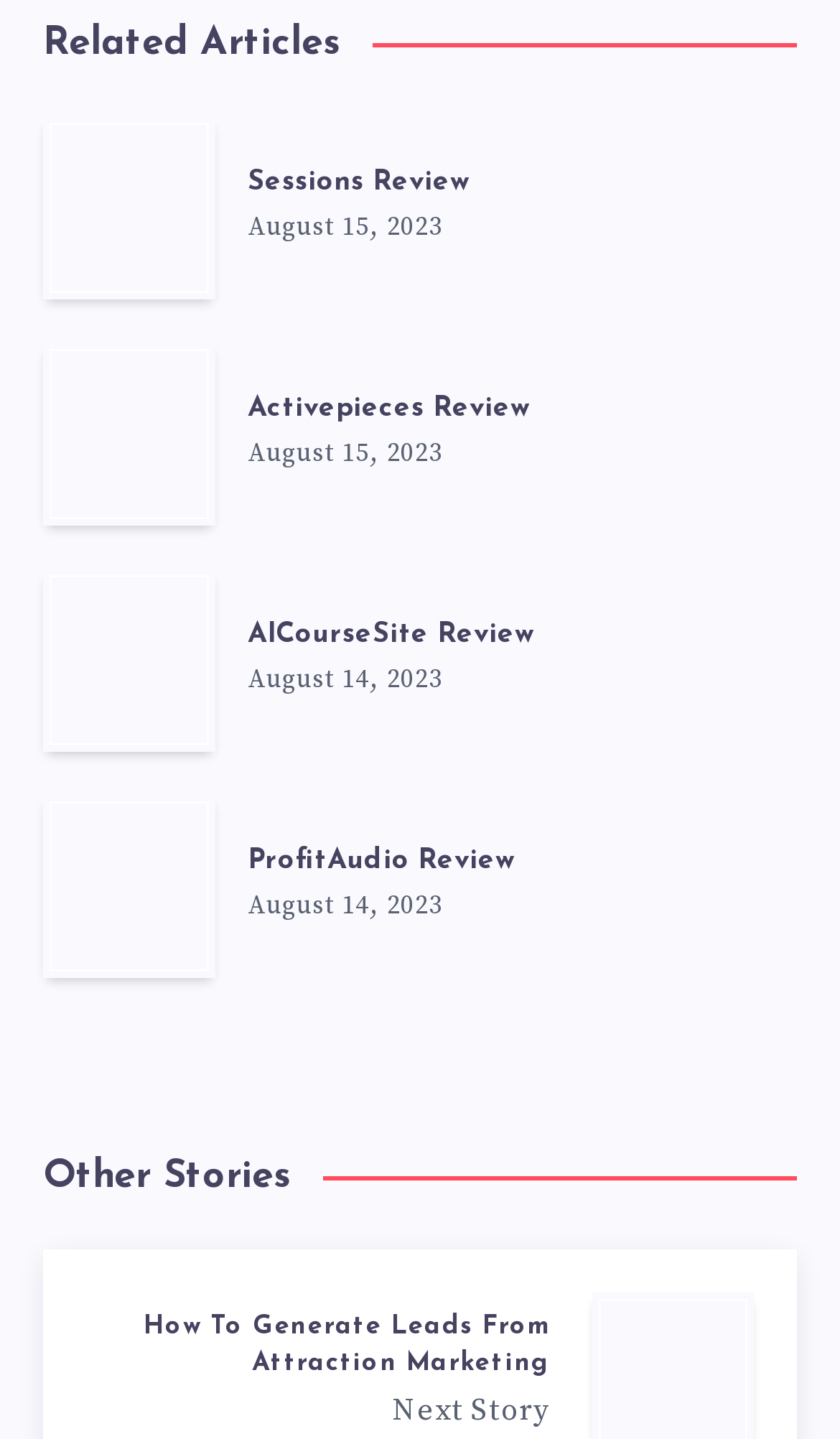When was the 'AICourseSite Review' article published?
Please answer the question with as much detail as possible using the screenshot.

The 'AICourseSite Review' article has a time element with the text 'August 14, 2023', which is located at coordinates [0.295, 0.462, 0.527, 0.484]. This suggests that the article was published on August 14, 2023.